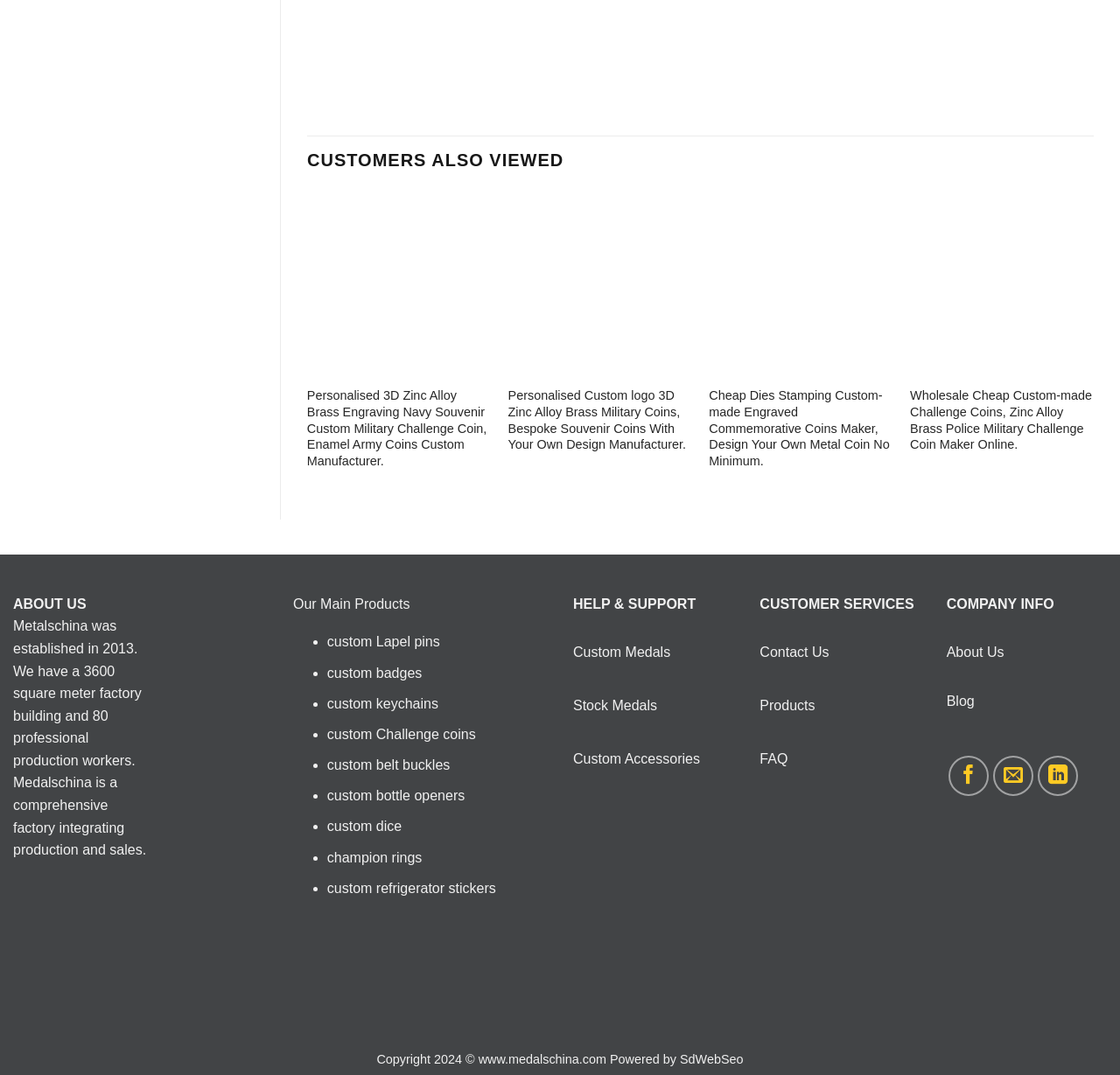For the following element description, predict the bounding box coordinates in the format (top-left x, top-left y, bottom-right x, bottom-right y). All values should be floating point numbers between 0 and 1. Description: Custom Accessories

[0.512, 0.699, 0.625, 0.712]